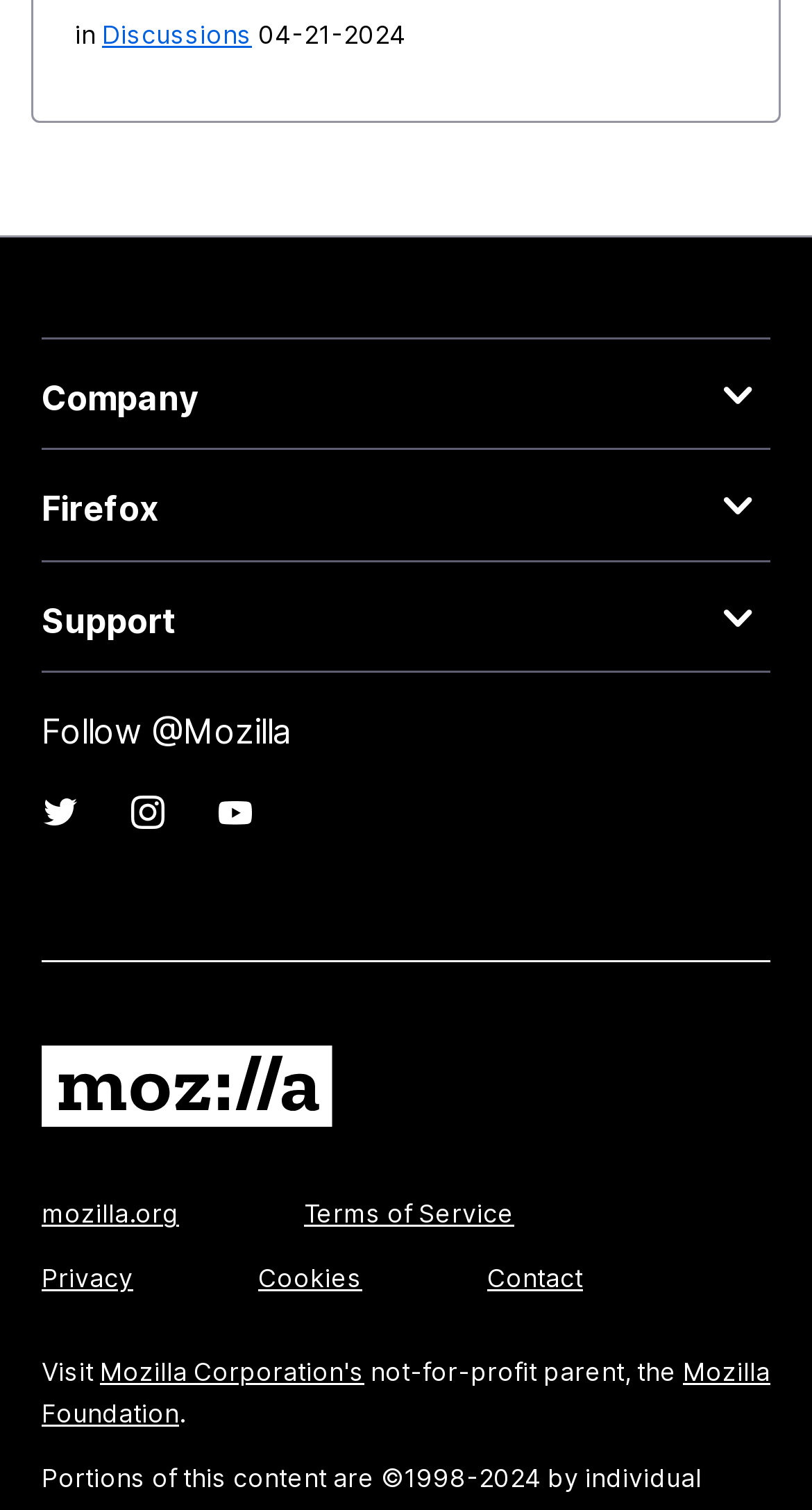How many links are present in the footer section of the webpage?
Could you please answer the question thoroughly and with as much detail as possible?

The links are present in the elements with bounding box coordinates [0.051, 0.692, 0.41, 0.747], [0.051, 0.794, 0.221, 0.814], [0.374, 0.794, 0.633, 0.814], [0.051, 0.836, 0.164, 0.857], [0.318, 0.836, 0.446, 0.857], and [0.6, 0.836, 0.718, 0.857], which correspond to different links in the footer section.